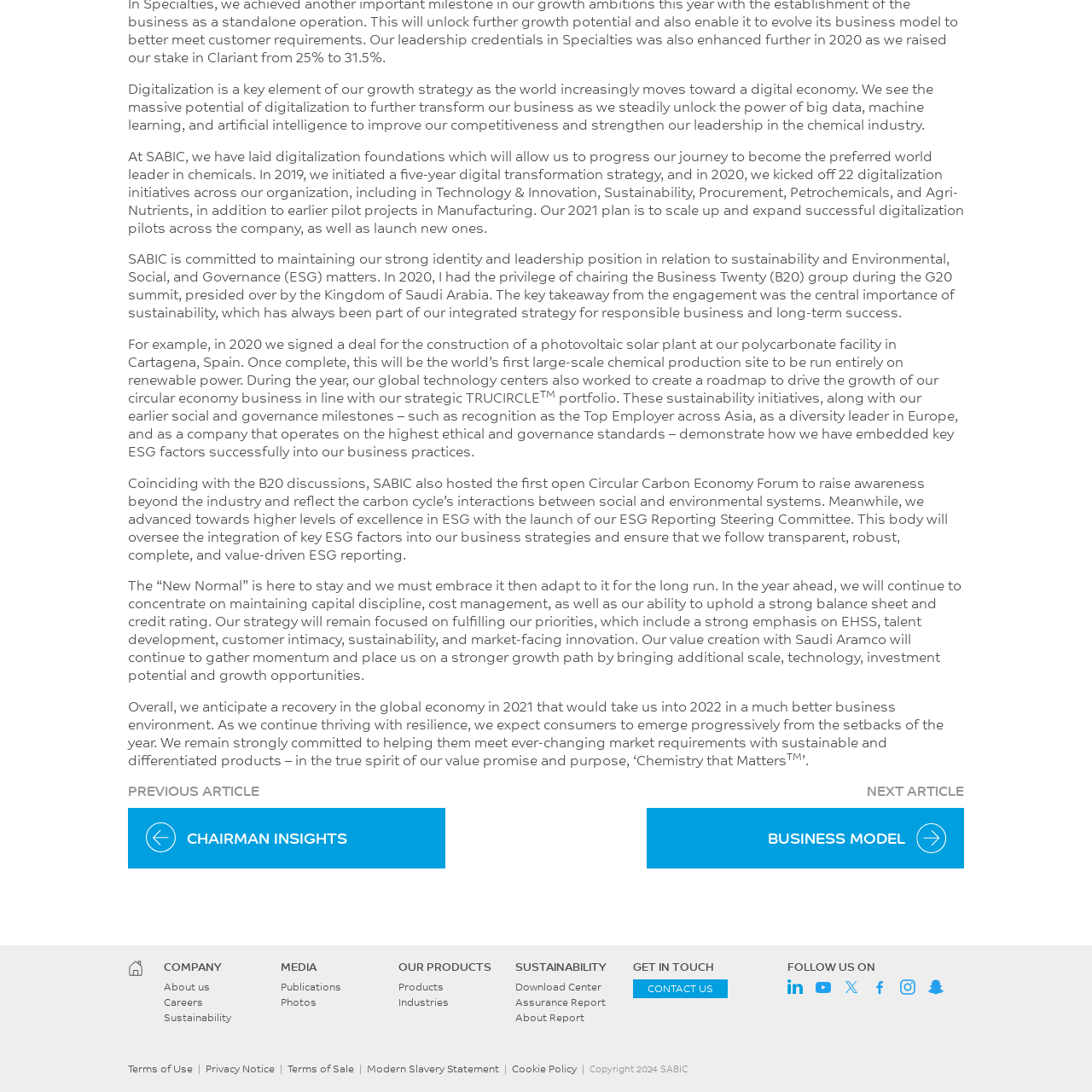Please indicate the bounding box coordinates for the clickable area to complete the following task: "Read the previous article". The coordinates should be specified as four float numbers between 0 and 1, i.e., [left, top, right, bottom].

[0.117, 0.716, 0.408, 0.732]